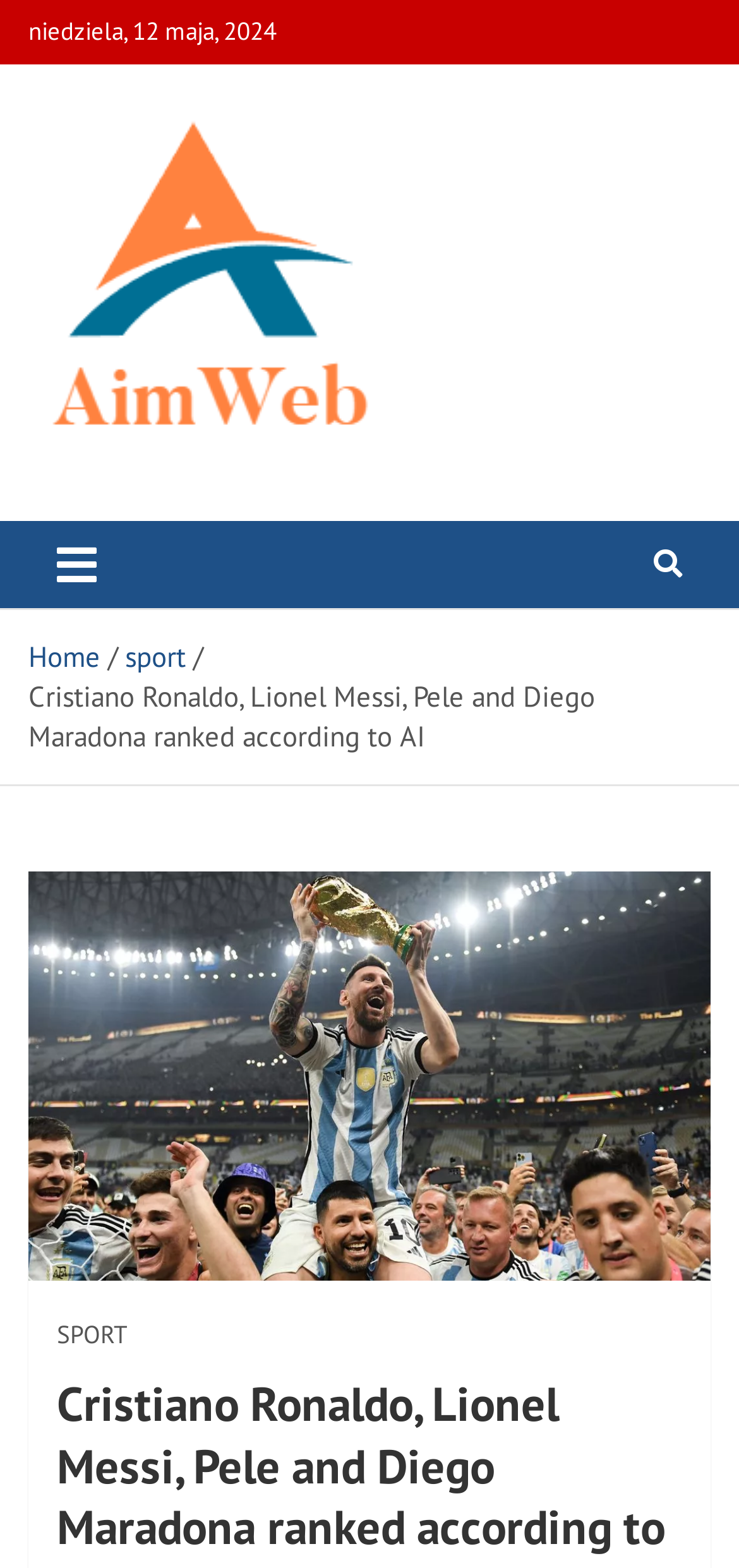Is the navigation menu expanded?
Answer the question in a detailed and comprehensive manner.

I found the button 'Toggle navigation' with the property 'expanded: False', which indicates that the navigation menu is not expanded by default.